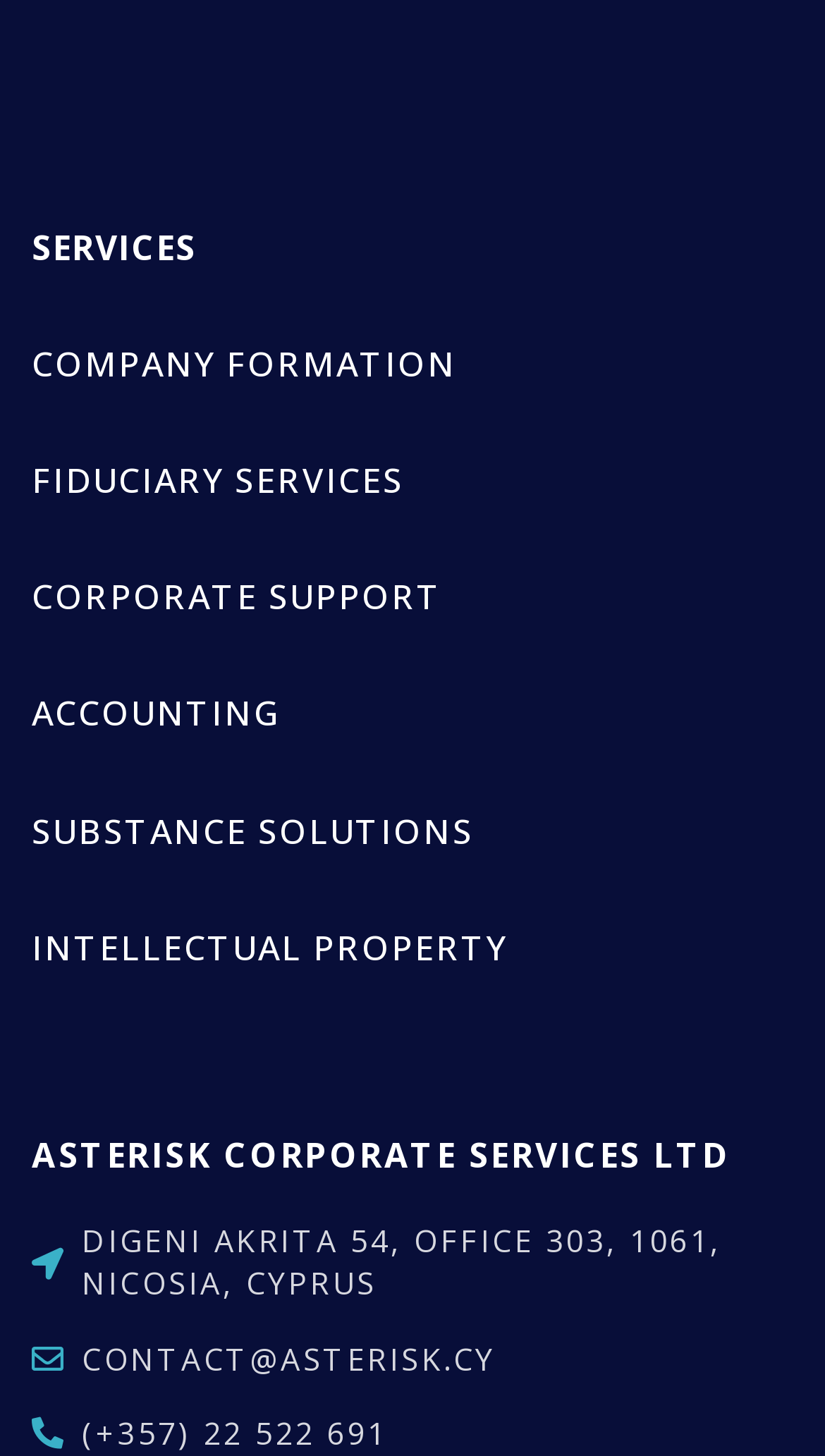Predict the bounding box coordinates for the UI element described as: "CORPORATE SUPPORT". The coordinates should be four float numbers between 0 and 1, presented as [left, top, right, bottom].

[0.038, 0.379, 0.536, 0.411]